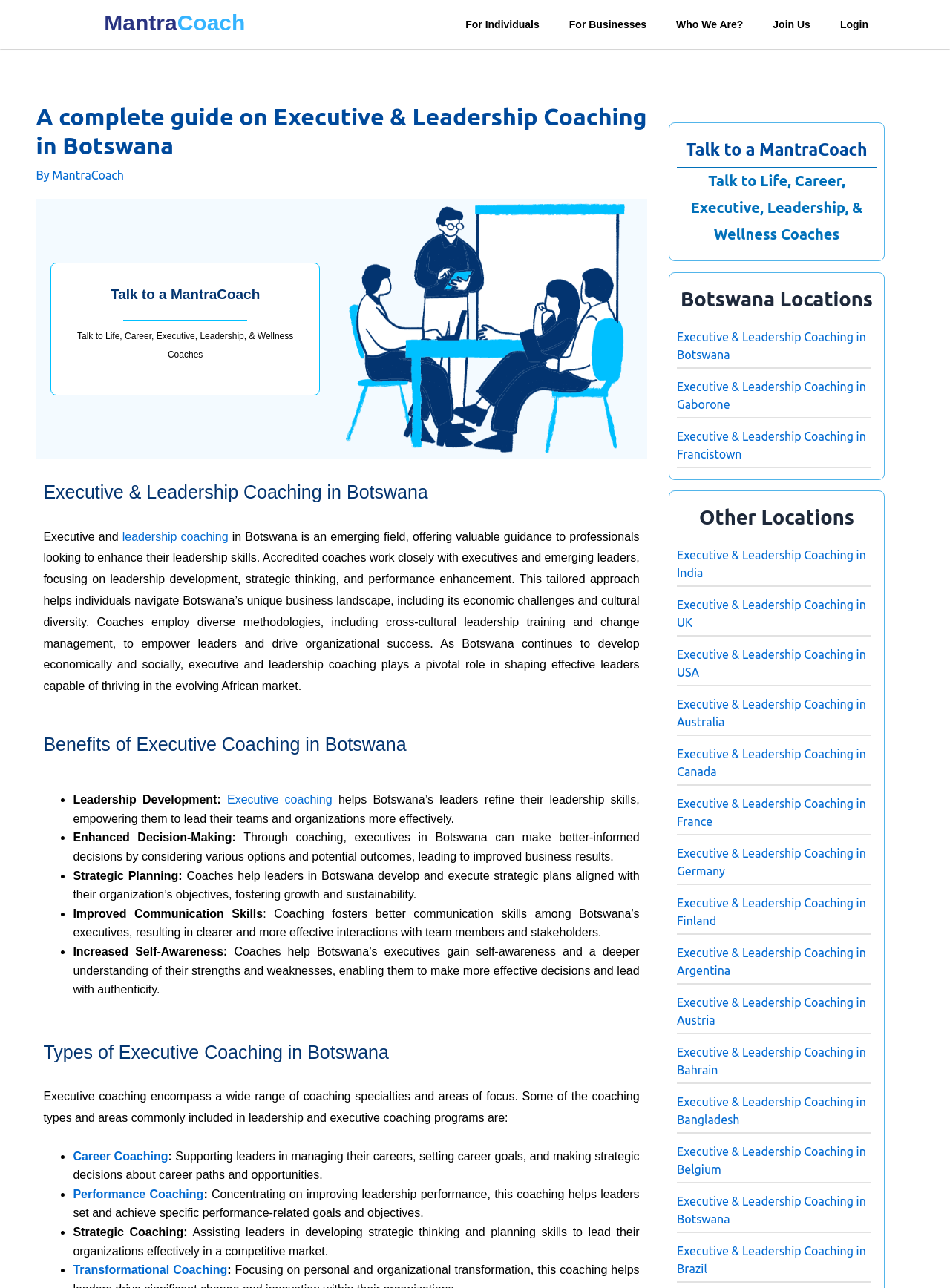Determine the coordinates of the bounding box for the clickable area needed to execute this instruction: "Talk to a MantraCoach".

[0.07, 0.216, 0.32, 0.241]